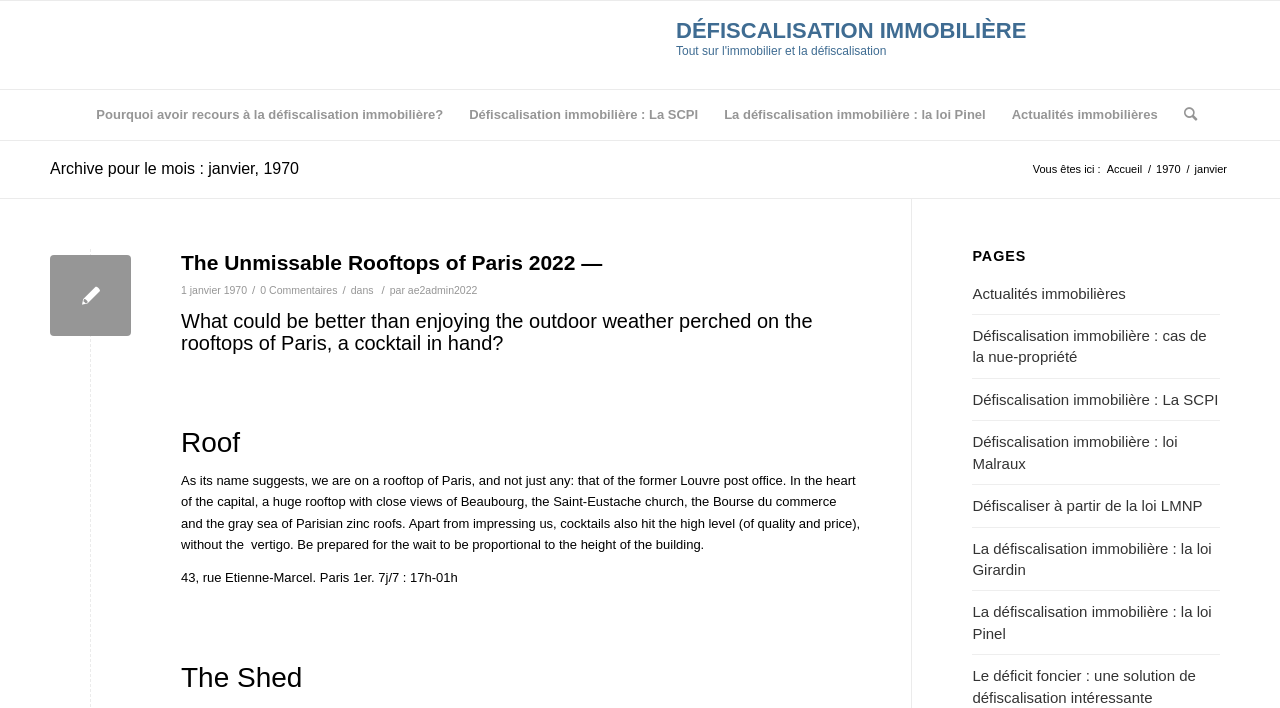What is the main topic of this webpage? Based on the image, give a response in one word or a short phrase.

Defiscalisation immobiliere